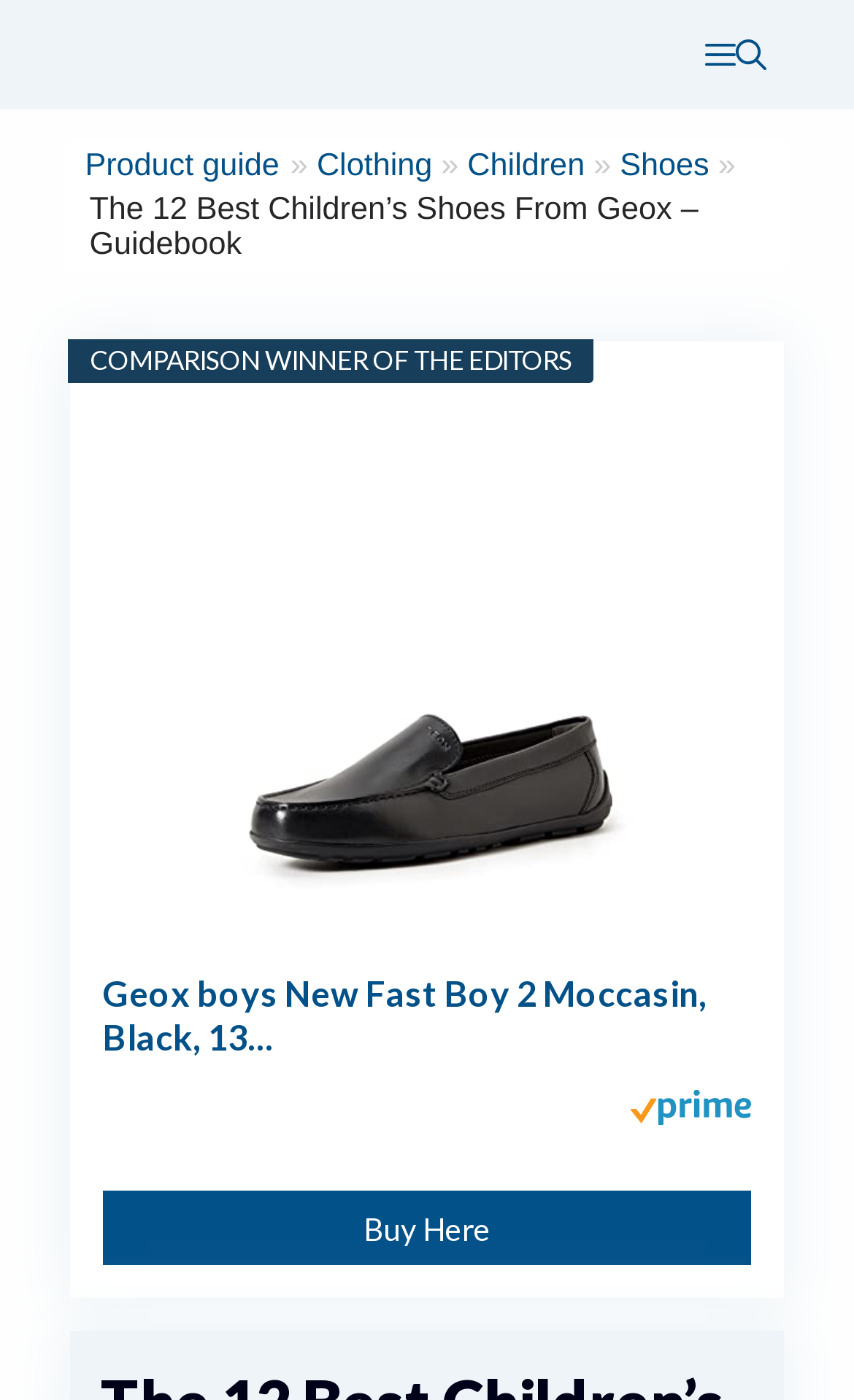How many categories are listed?
Please elaborate on the answer to the question with detailed information.

By examining the webpage, I found three categories listed: 'Clothing', 'Children', and 'Shoes'. These categories are listed in a hierarchical structure, indicating that 'Shoes' is a subcategory of 'Children', which is a subcategory of 'Clothing'.